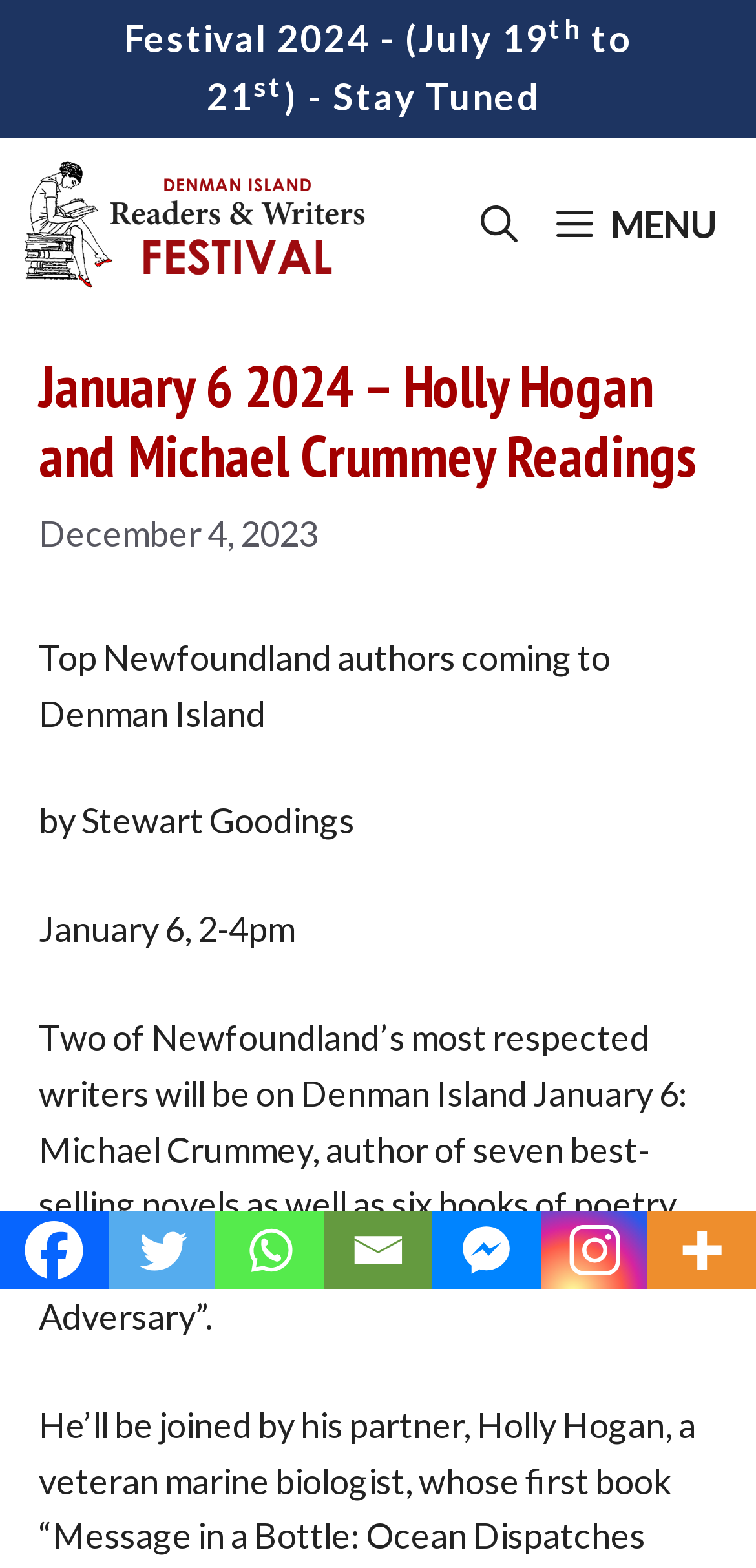How many novels has Michael Crummey written?
We need a detailed and exhaustive answer to the question. Please elaborate.

I found the number of novels written by Michael Crummey by reading the text 'Michael Crummey, author of seven best-selling novels as well as six books of poetry...' which is located in the main content area of the webpage.